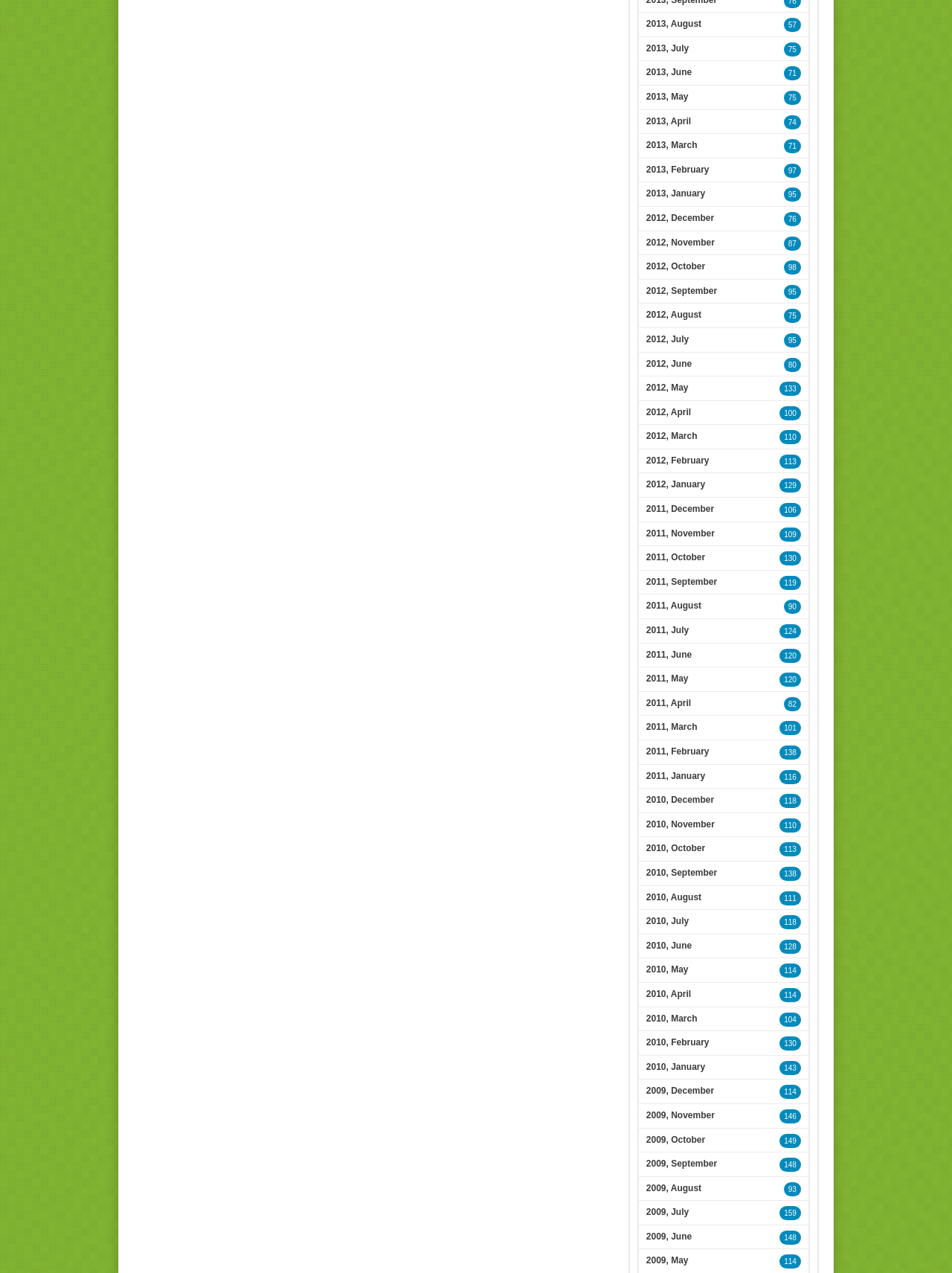Show the bounding box coordinates of the region that should be clicked to follow the instruction: "View 2013, January."

[0.672, 0.144, 0.748, 0.161]